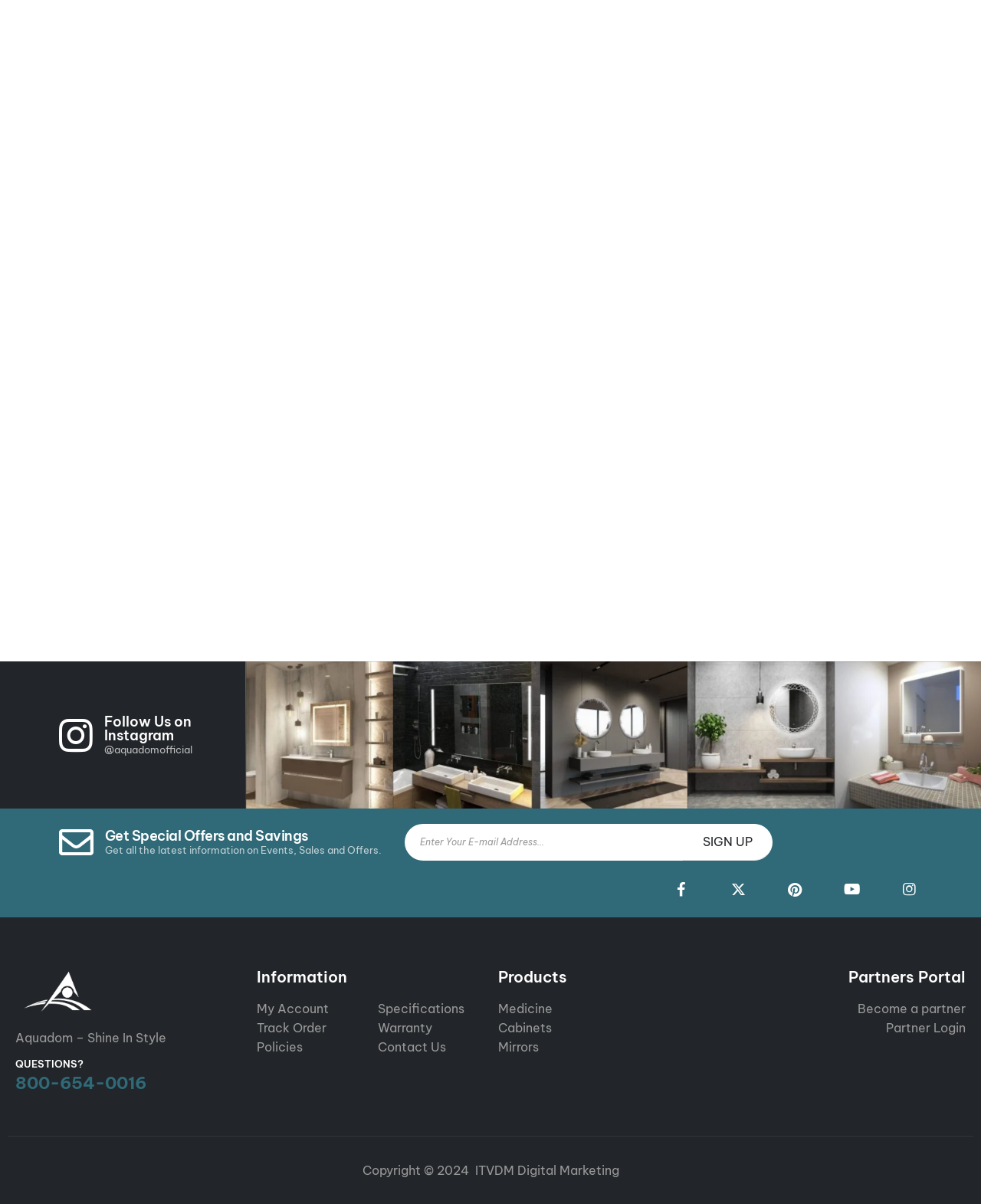Respond to the question below with a single word or phrase:
How many categories are listed under 'Products'?

2